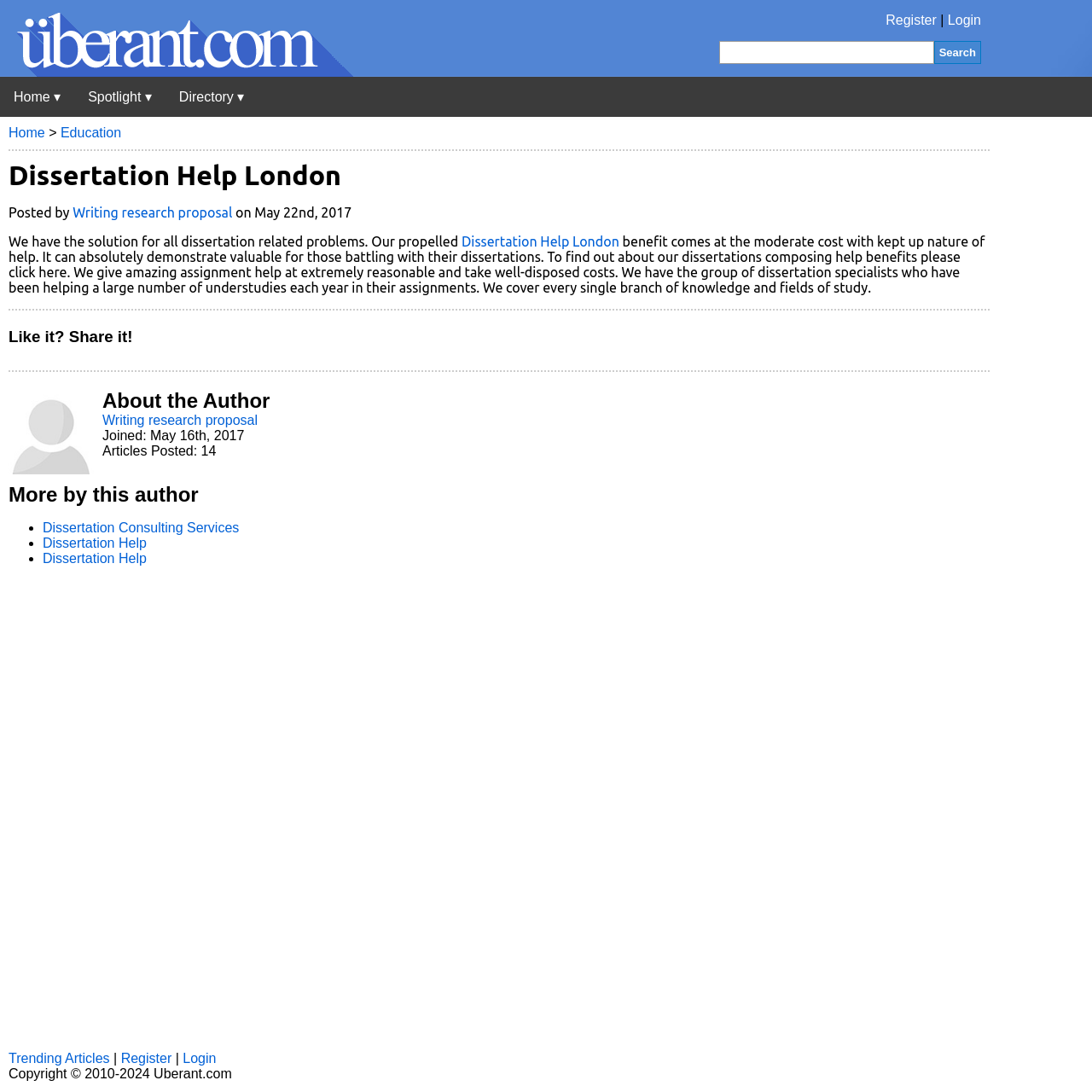Please predict the bounding box coordinates (top-left x, top-left y, bottom-right x, bottom-right y) for the UI element in the screenshot that fits the description: parent_node: Register | Login title="Uberant"

[0.0, 0.059, 0.323, 0.073]